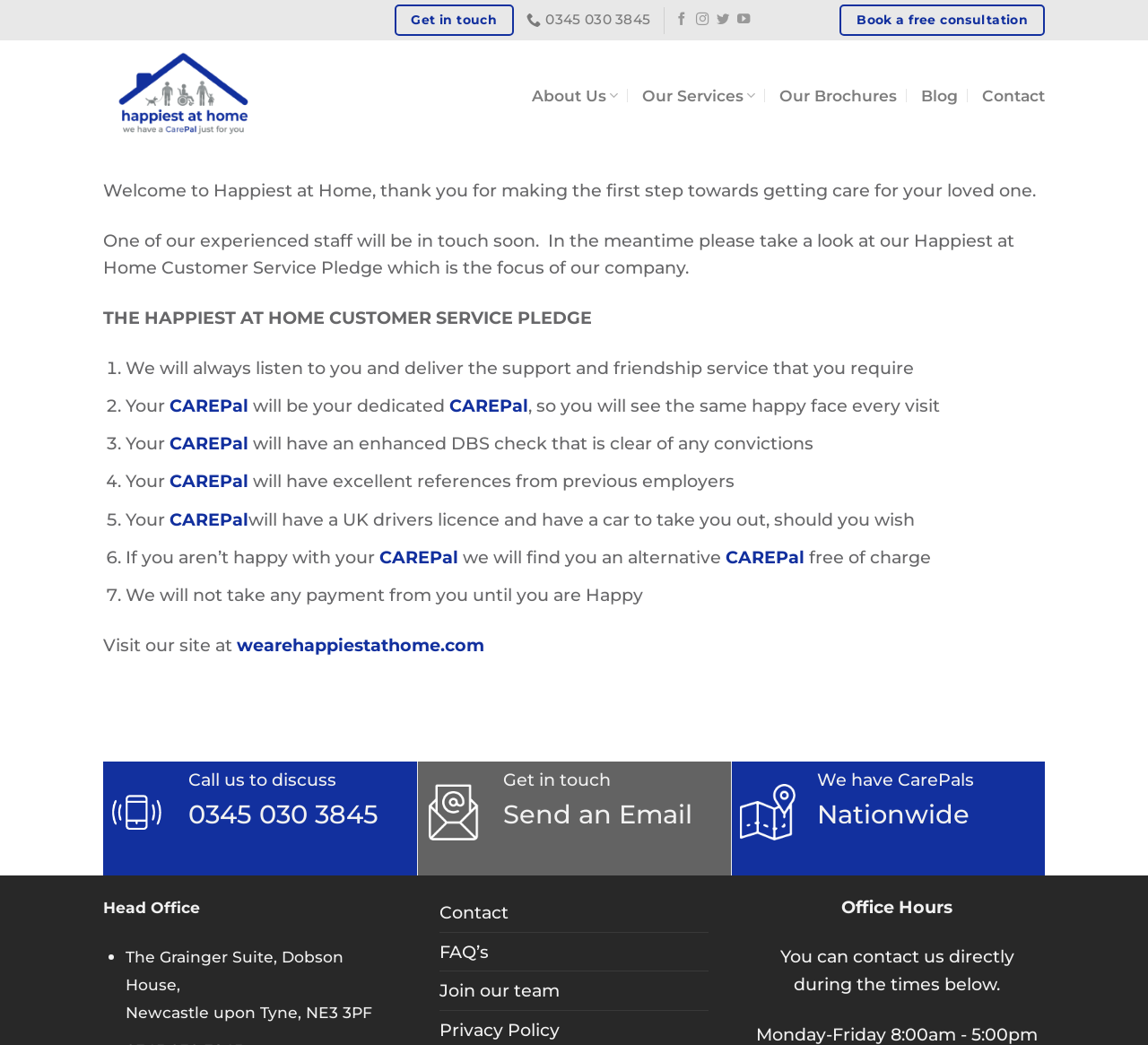What are the office hours of the company?
Analyze the image and deliver a detailed answer to the question.

The office hours of the company can be found at the bottom of the webpage, where it is mentioned that the company can be contacted directly during these hours.